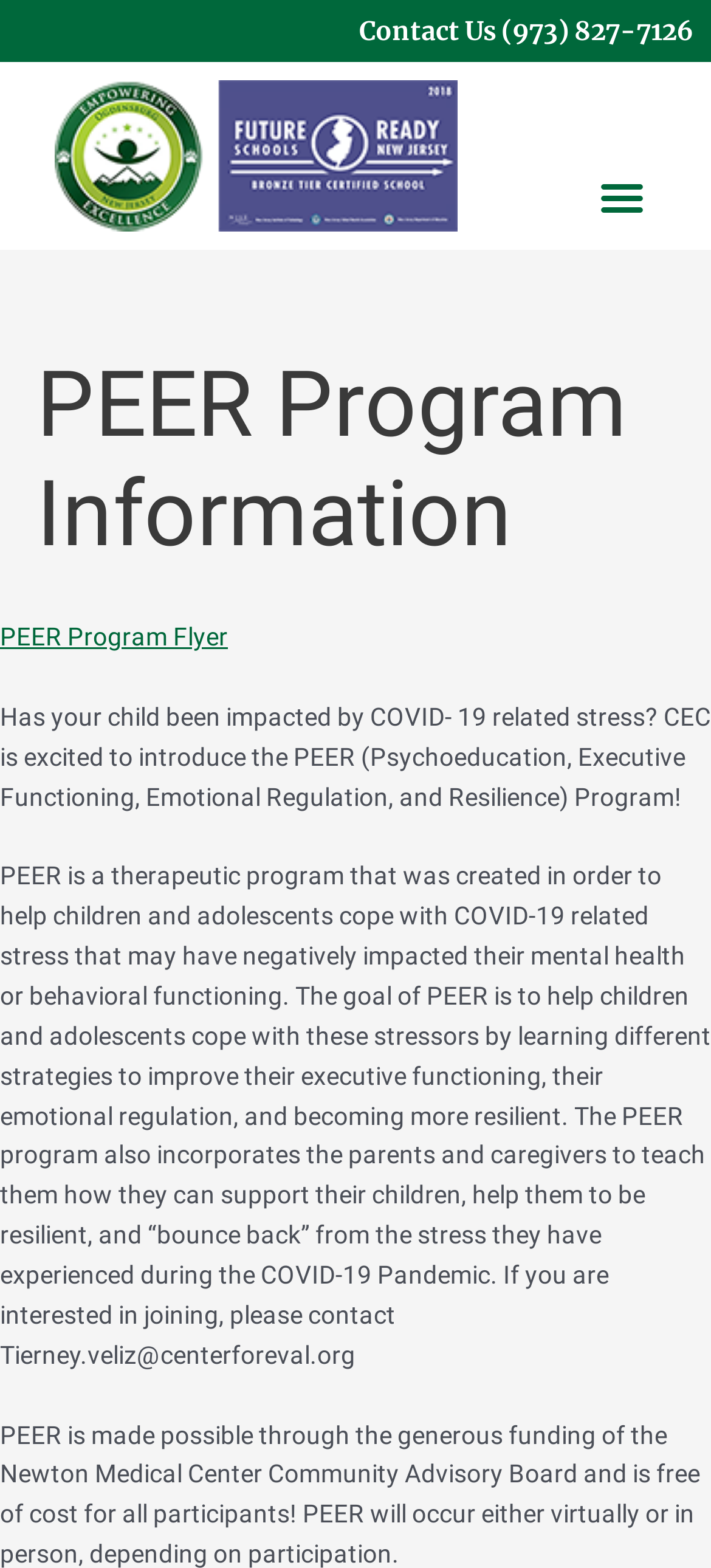Please give a concise answer to this question using a single word or phrase: 
What is the phone number to contact for PEER Program?

(973) 827-7126